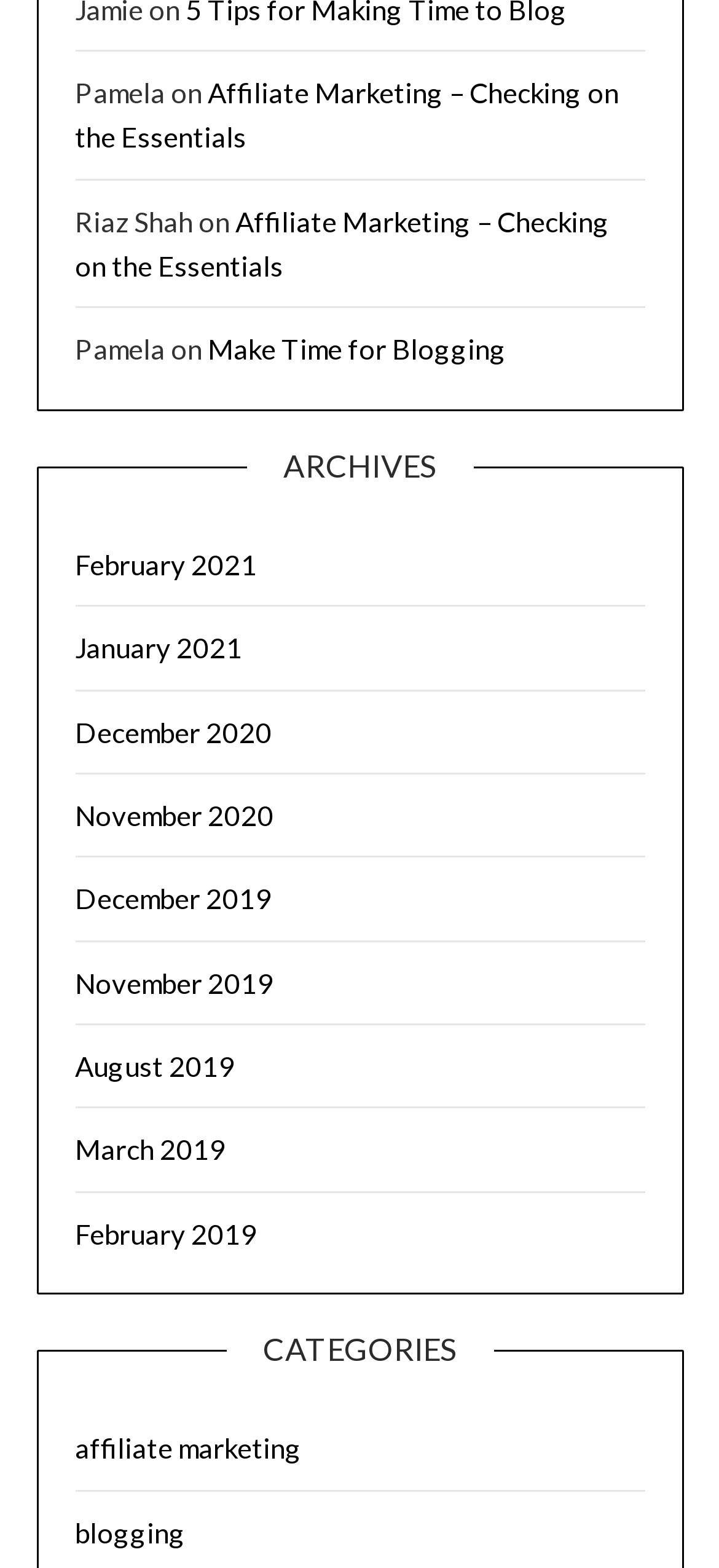Please identify the bounding box coordinates of the area that needs to be clicked to fulfill the following instruction: "explore categories."

[0.314, 0.848, 0.686, 0.874]